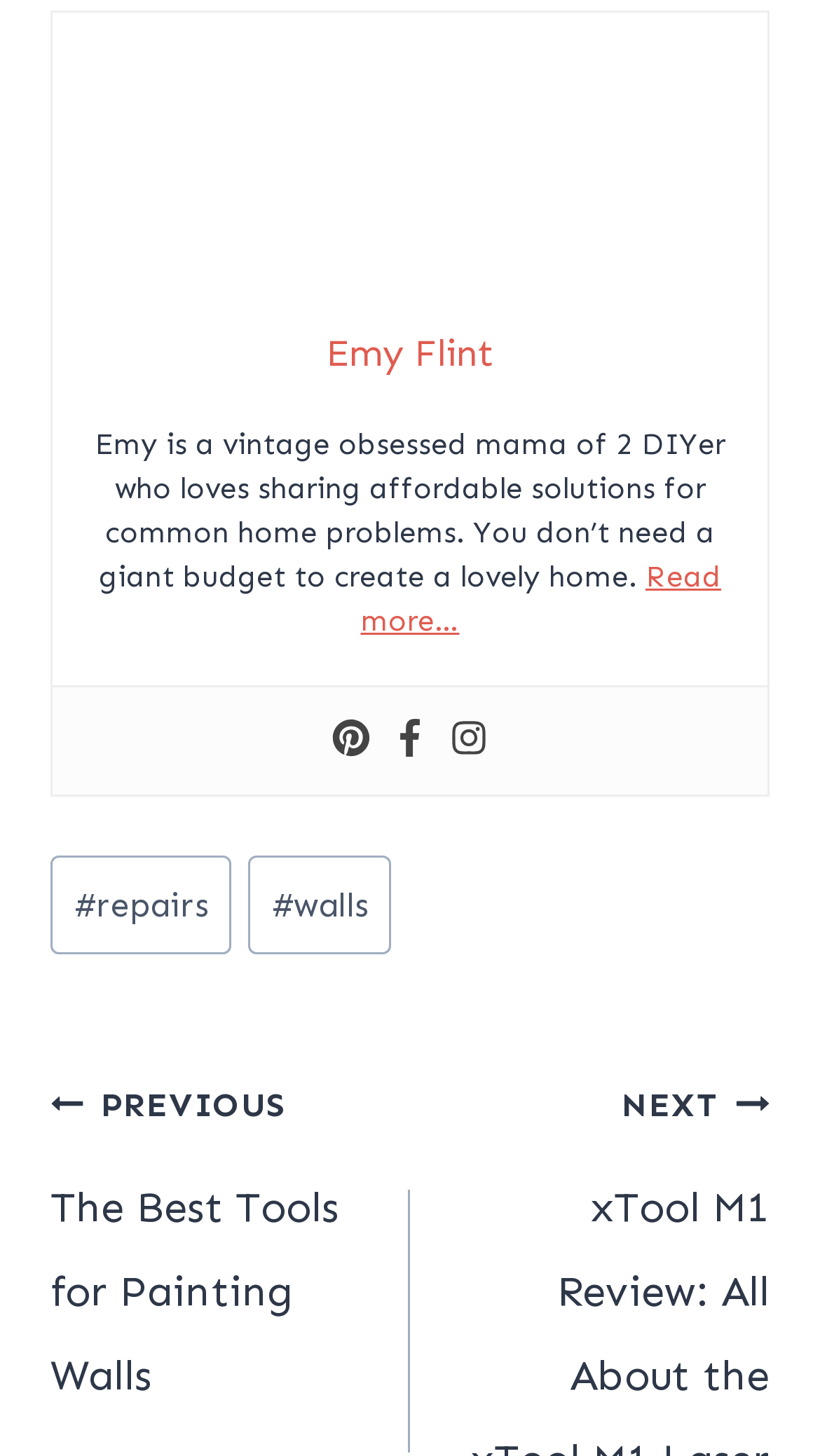What social media platforms are available?
From the screenshot, supply a one-word or short-phrase answer.

Pinterest, Facebook, Instagram